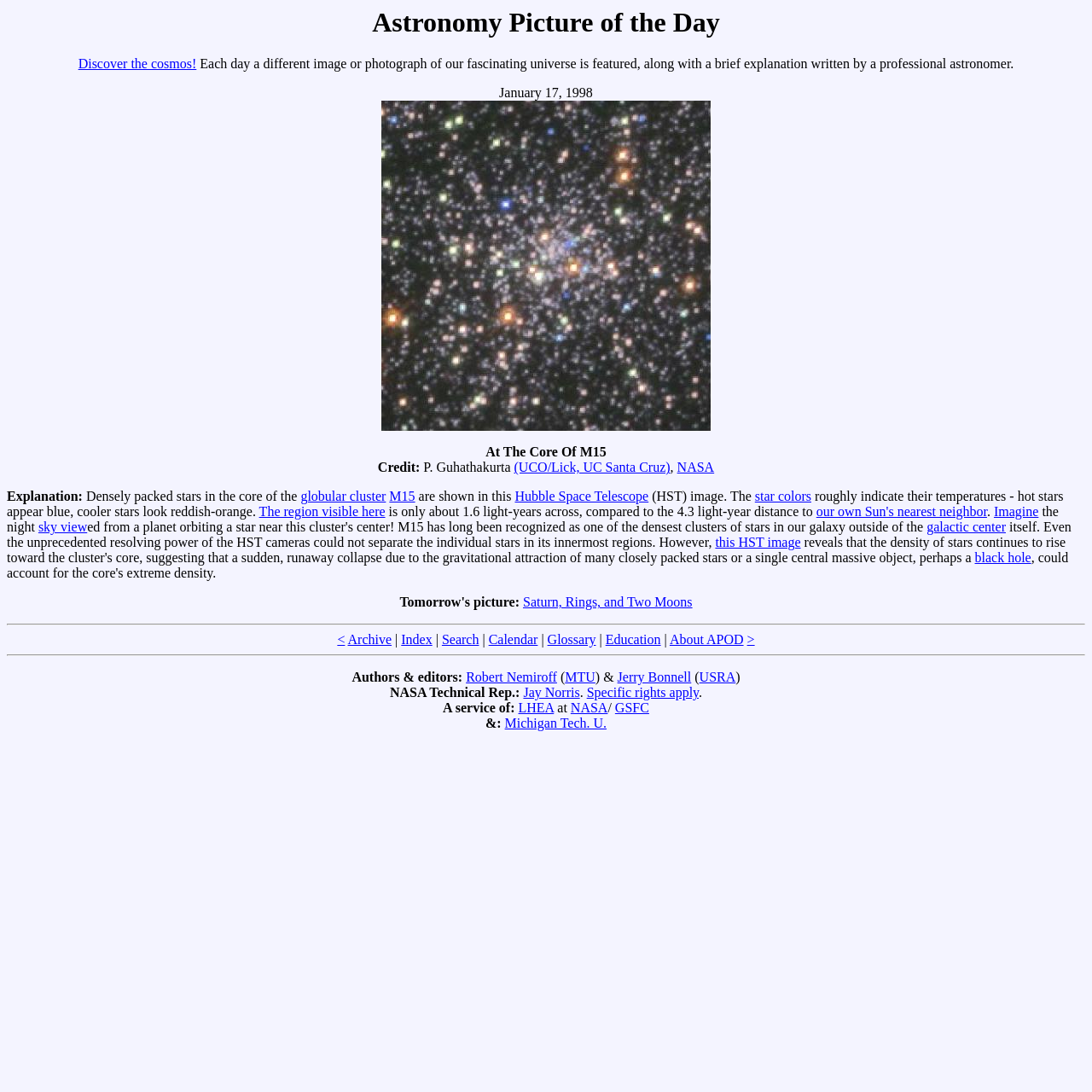Using the webpage screenshot and the element description The region visible here, determine the bounding box coordinates. Specify the coordinates in the format (top-left x, top-left y, bottom-right x, bottom-right y) with values ranging from 0 to 1.

[0.237, 0.462, 0.353, 0.475]